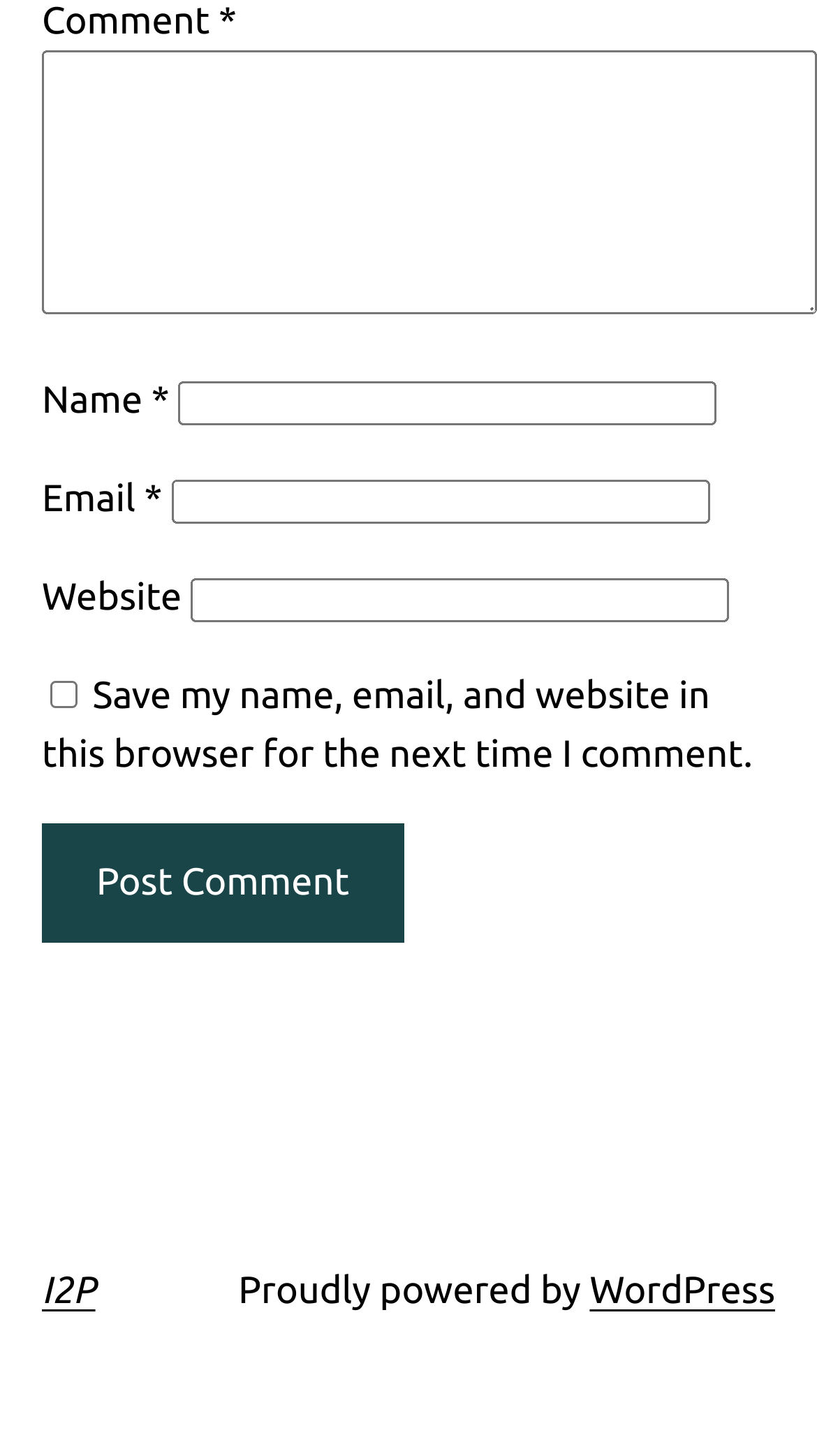Answer the following query with a single word or phrase:
What is the label of the checkbox below the 'Email' textbox?

Save my name, email, and website in this browser for the next time I comment.